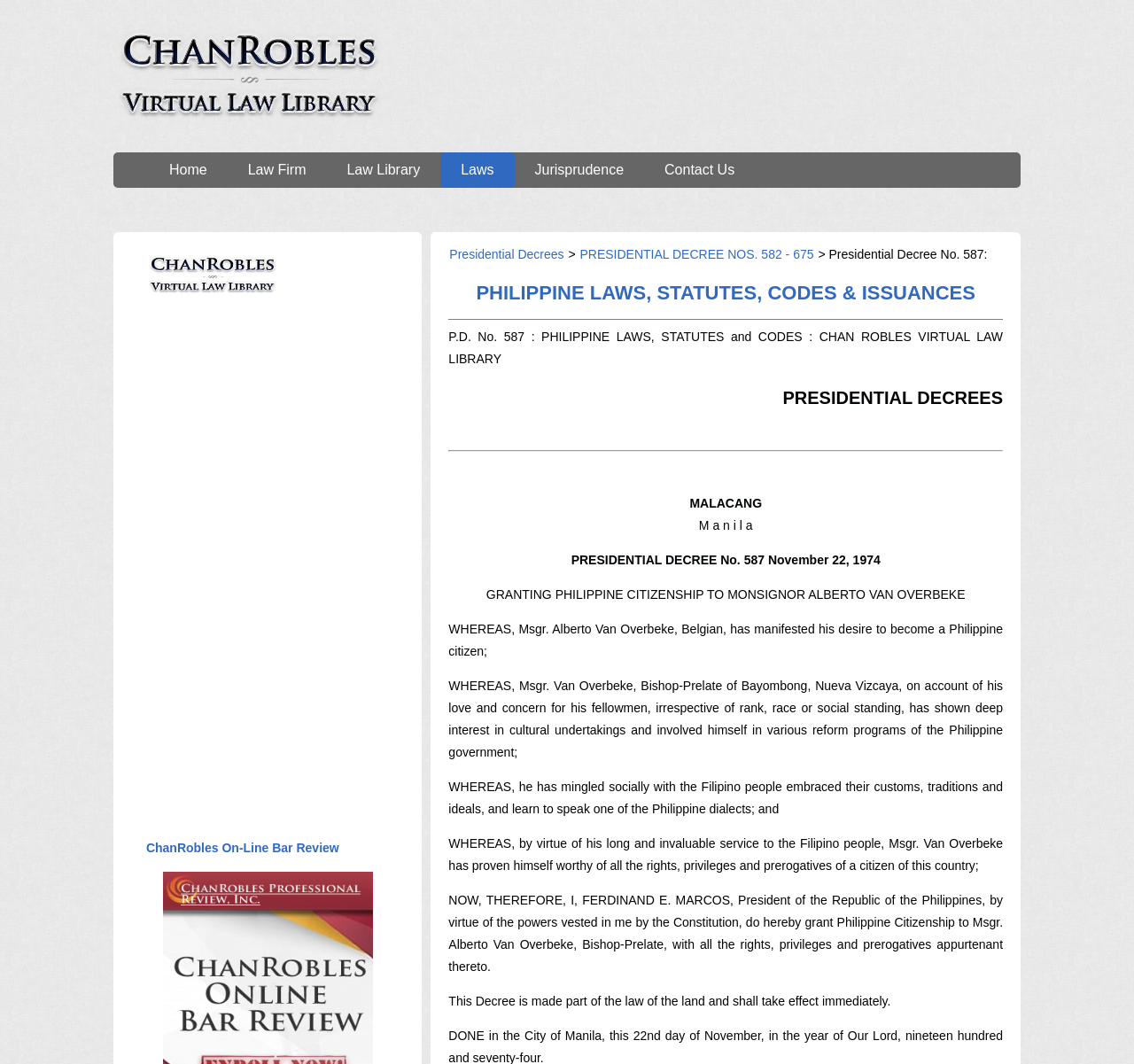Identify the bounding box coordinates of the specific part of the webpage to click to complete this instruction: "Visit Law Library".

[0.288, 0.143, 0.388, 0.177]